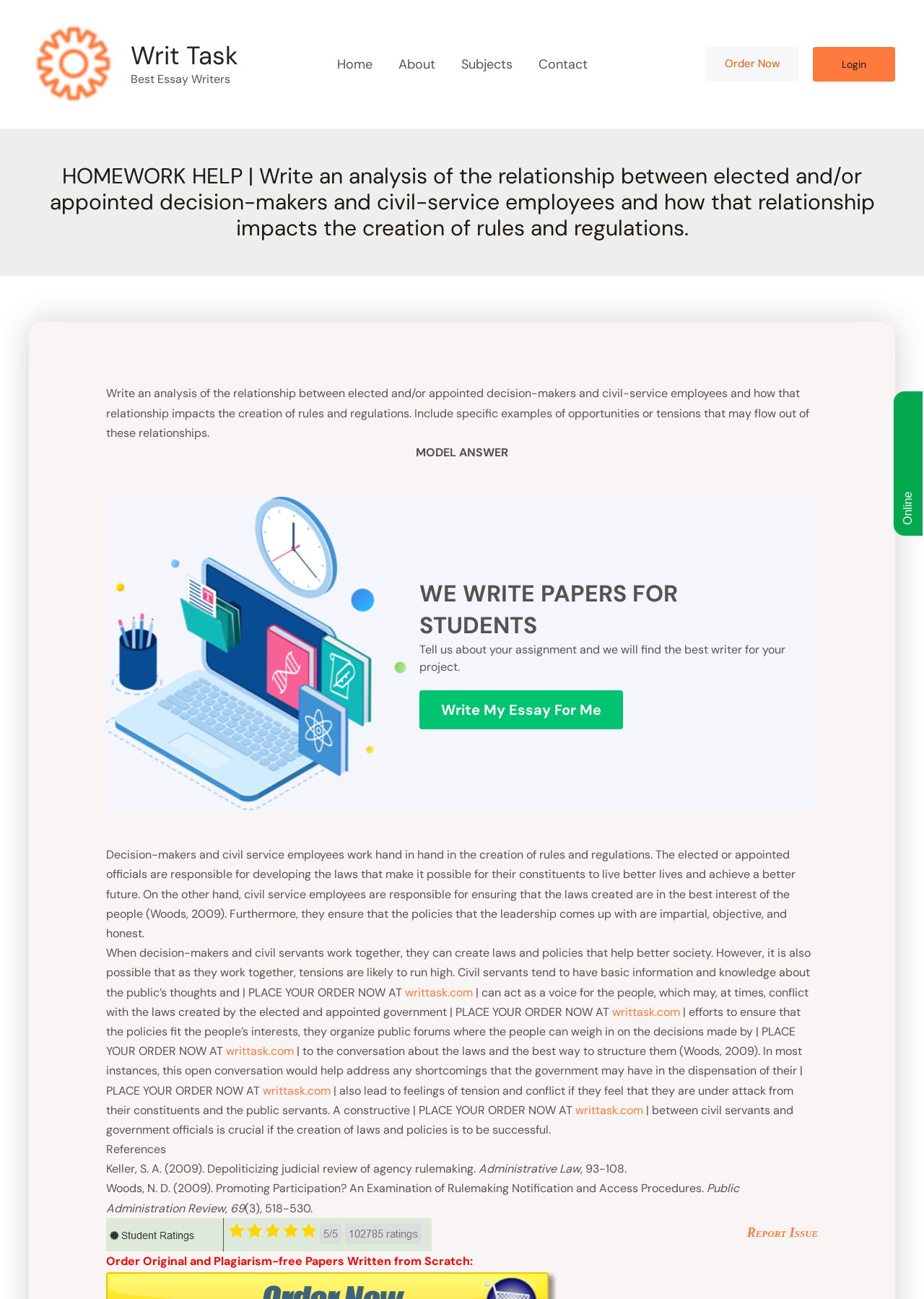Please mark the clickable region by giving the bounding box coordinates needed to complete this instruction: "Report an issue".

[0.808, 0.943, 0.885, 0.954]